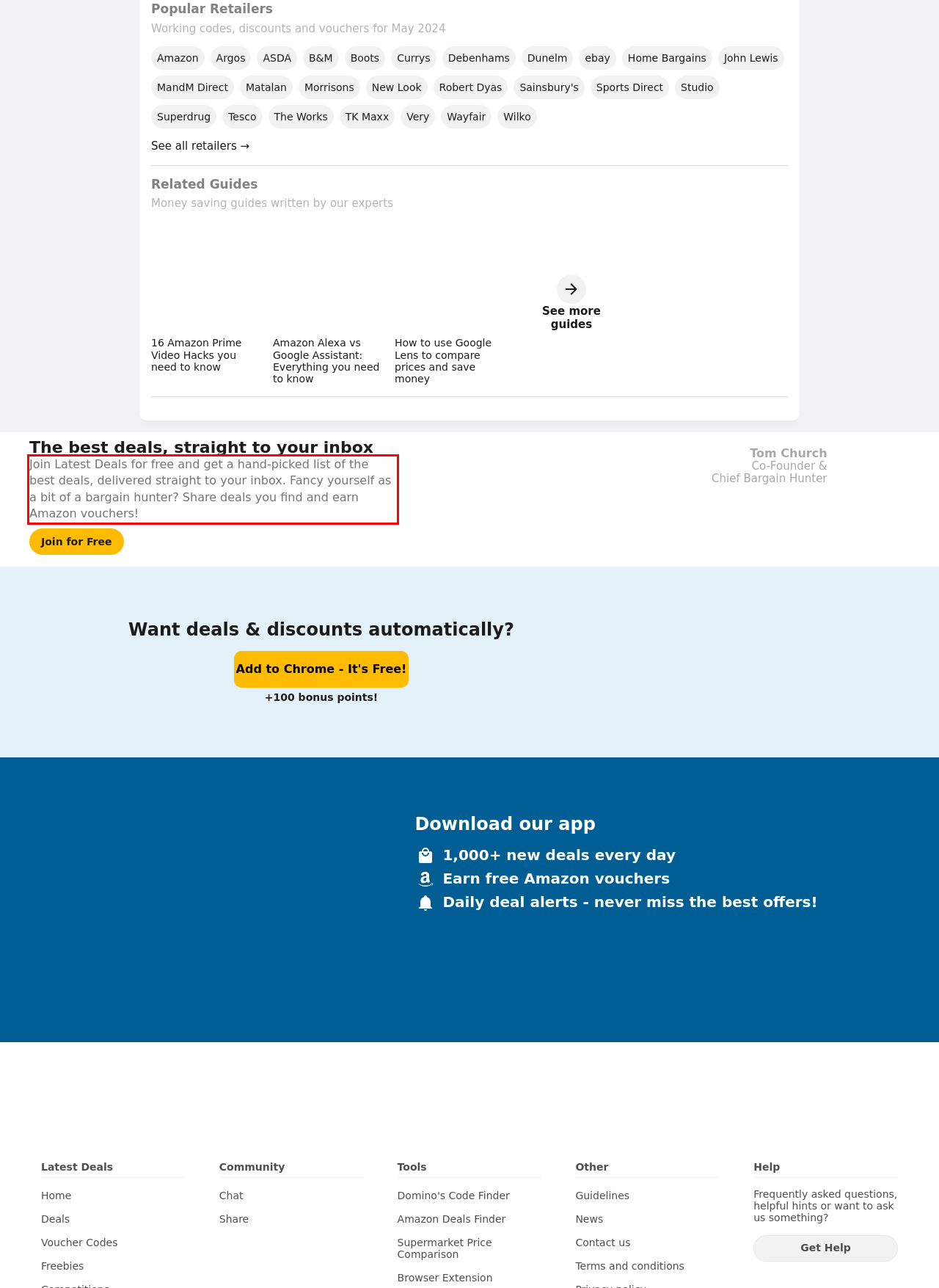You are provided with a screenshot of a webpage that includes a UI element enclosed in a red rectangle. Extract the text content inside this red rectangle.

Join Latest Deals for free and get a hand-picked list of the best deals, delivered straight to your inbox. Fancy yourself as a bit of a bargain hunter? Share deals you find and earn Amazon vouchers!